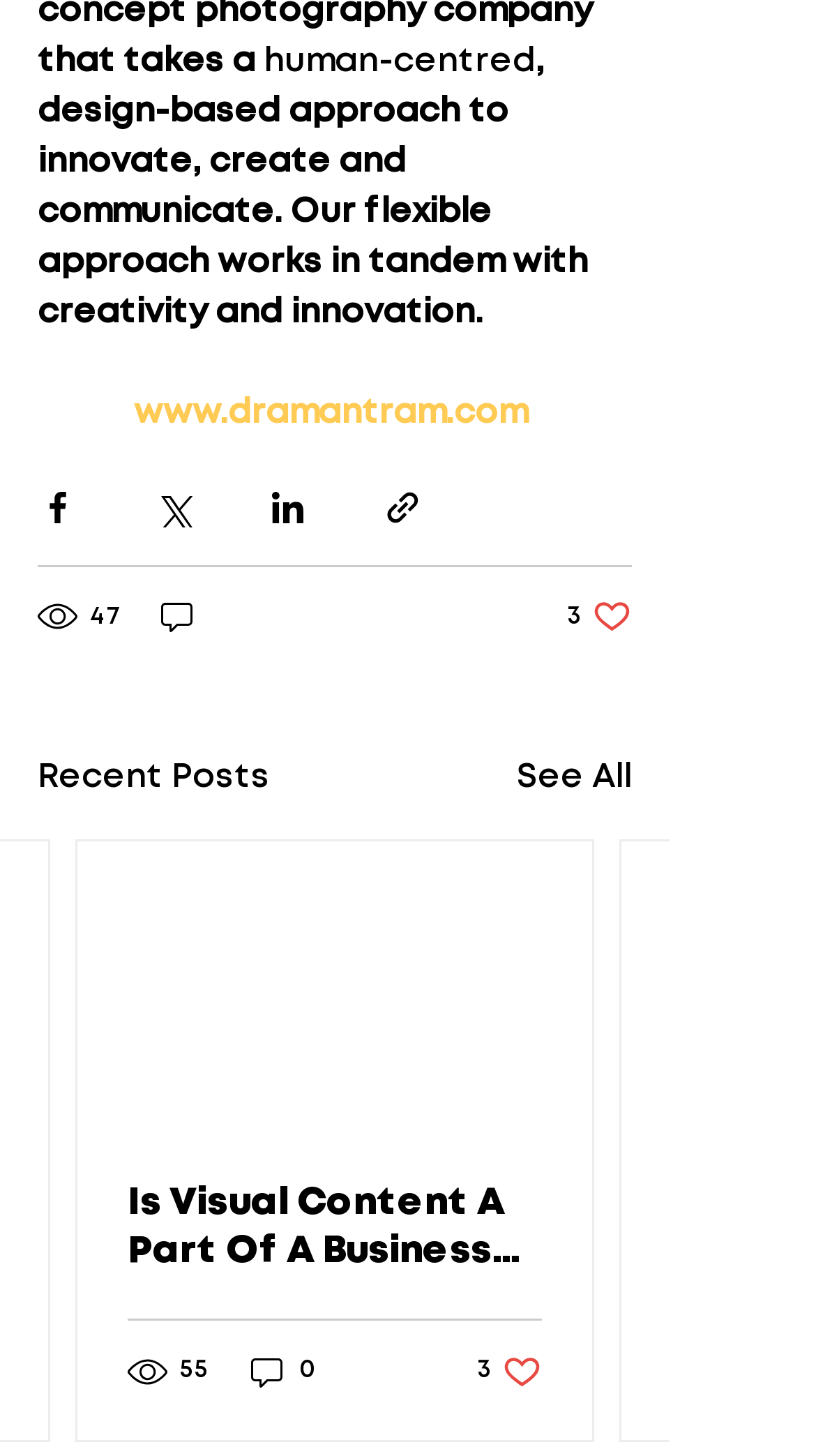What is the approach of the company?
Provide an in-depth and detailed answer to the question.

The approach of the company is human-centred and design-based, as mentioned in the static text at the top of the webpage.